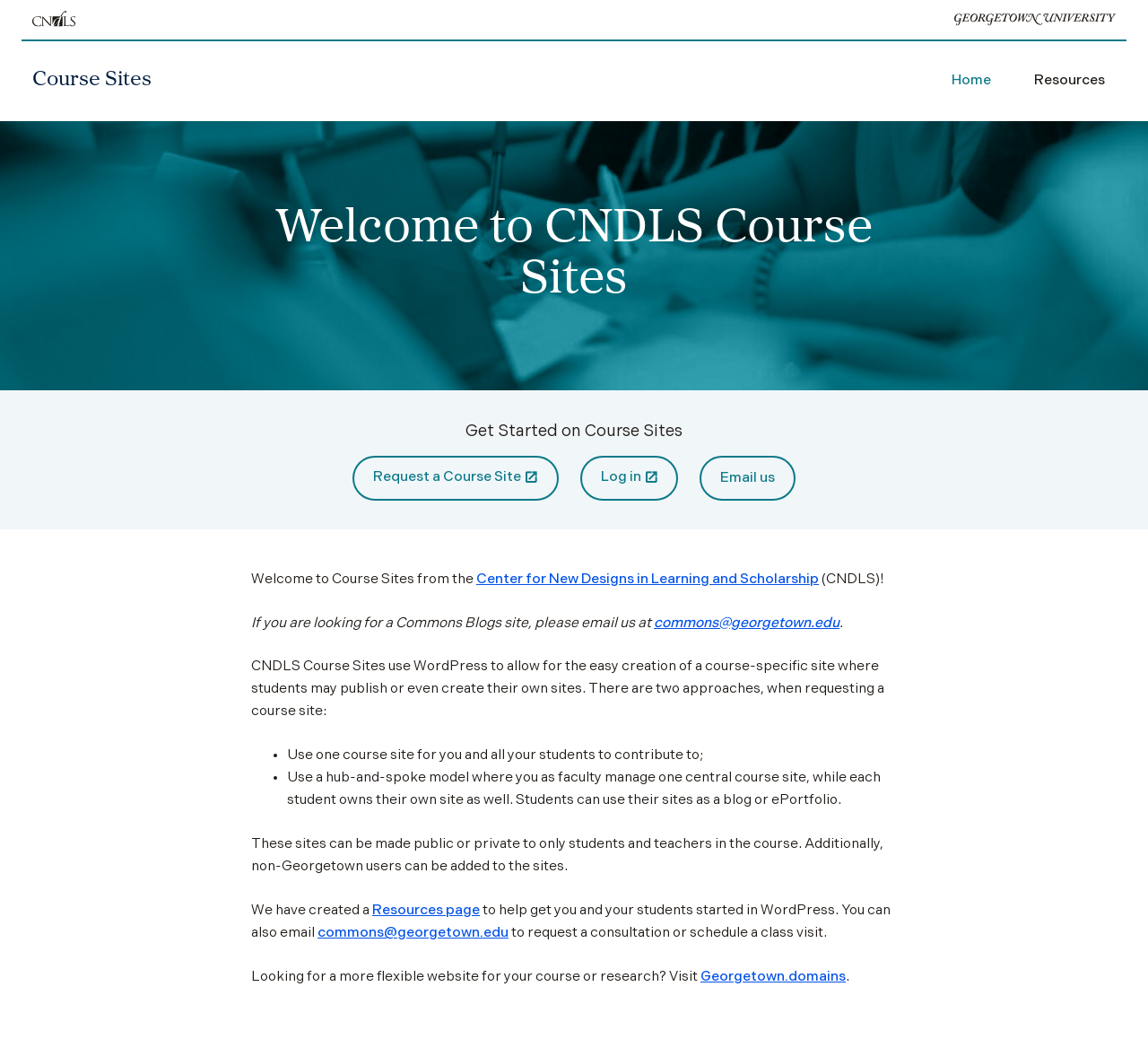Determine the bounding box coordinates of the region that needs to be clicked to achieve the task: "Request a Course Site".

[0.307, 0.439, 0.487, 0.482]